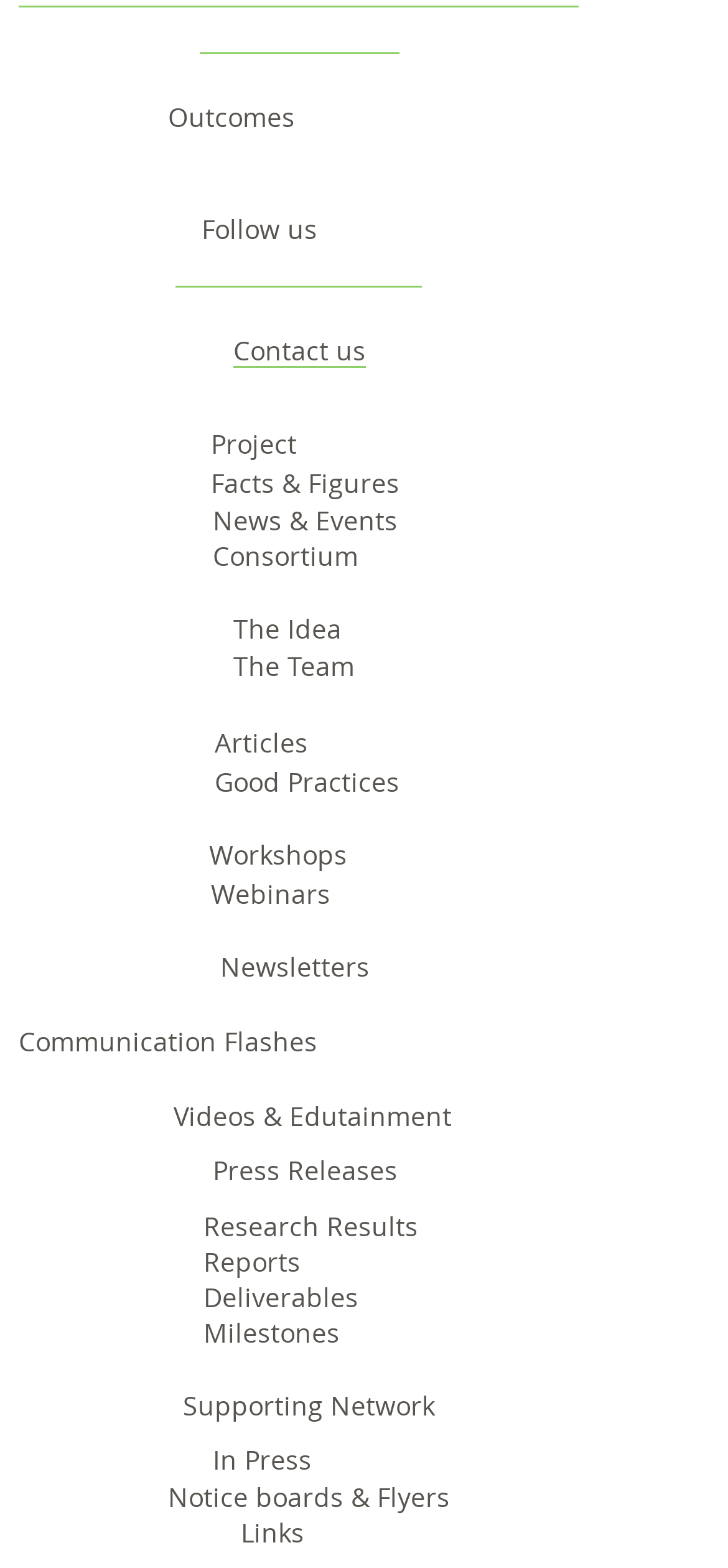Please locate the bounding box coordinates for the element that should be clicked to achieve the following instruction: "View articles". Ensure the coordinates are given as four float numbers between 0 and 1, i.e., [left, top, right, bottom].

[0.295, 0.46, 0.462, 0.487]